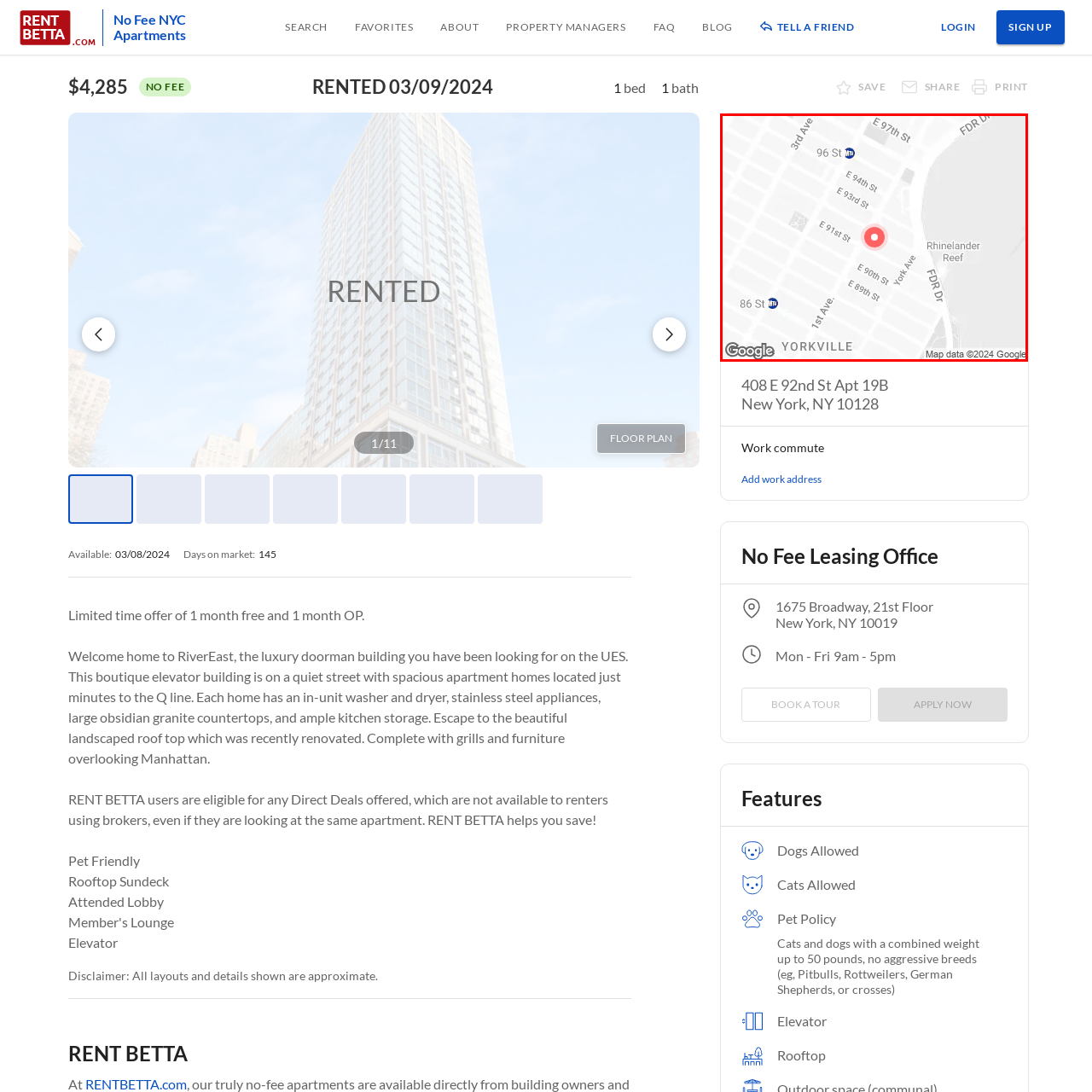Pay attention to the section outlined in red, What is the body of water near Yorkville? 
Reply with a single word or phrase.

East River